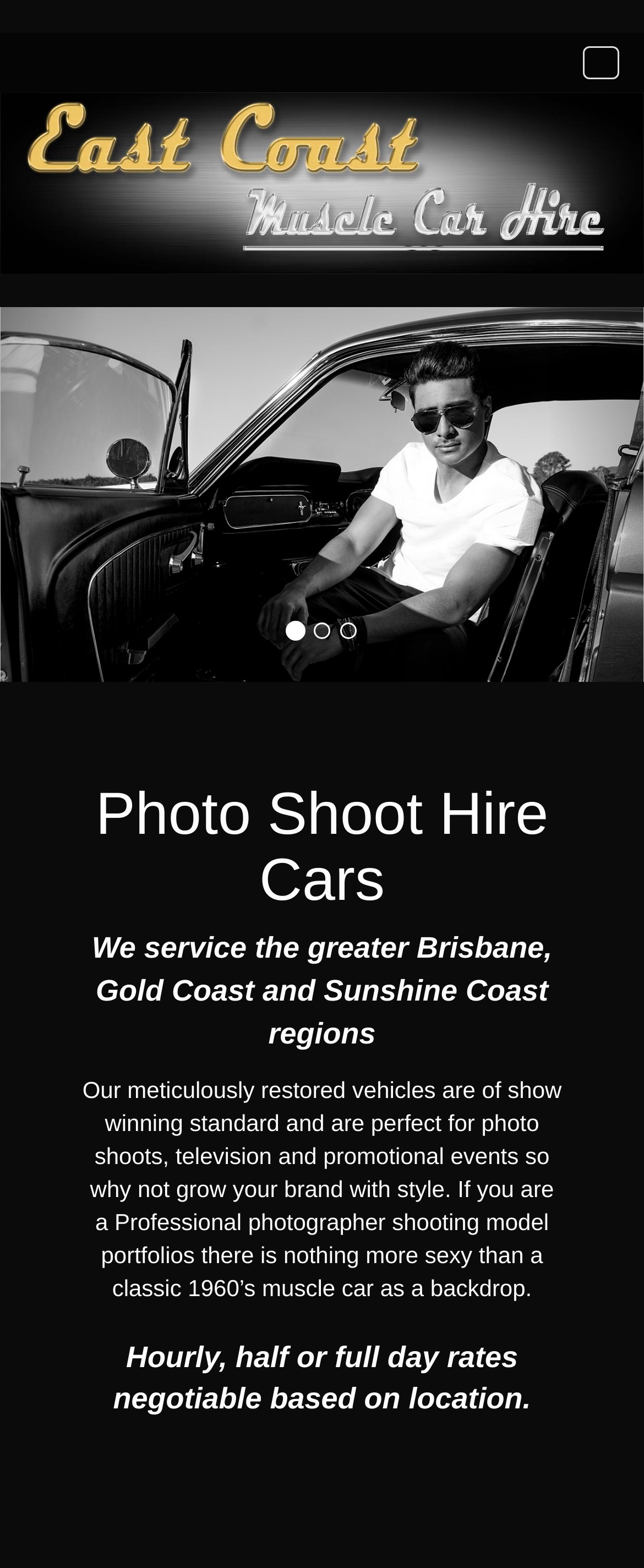Find and generate the main title of the webpage.

Photo Shoot Hire Cars